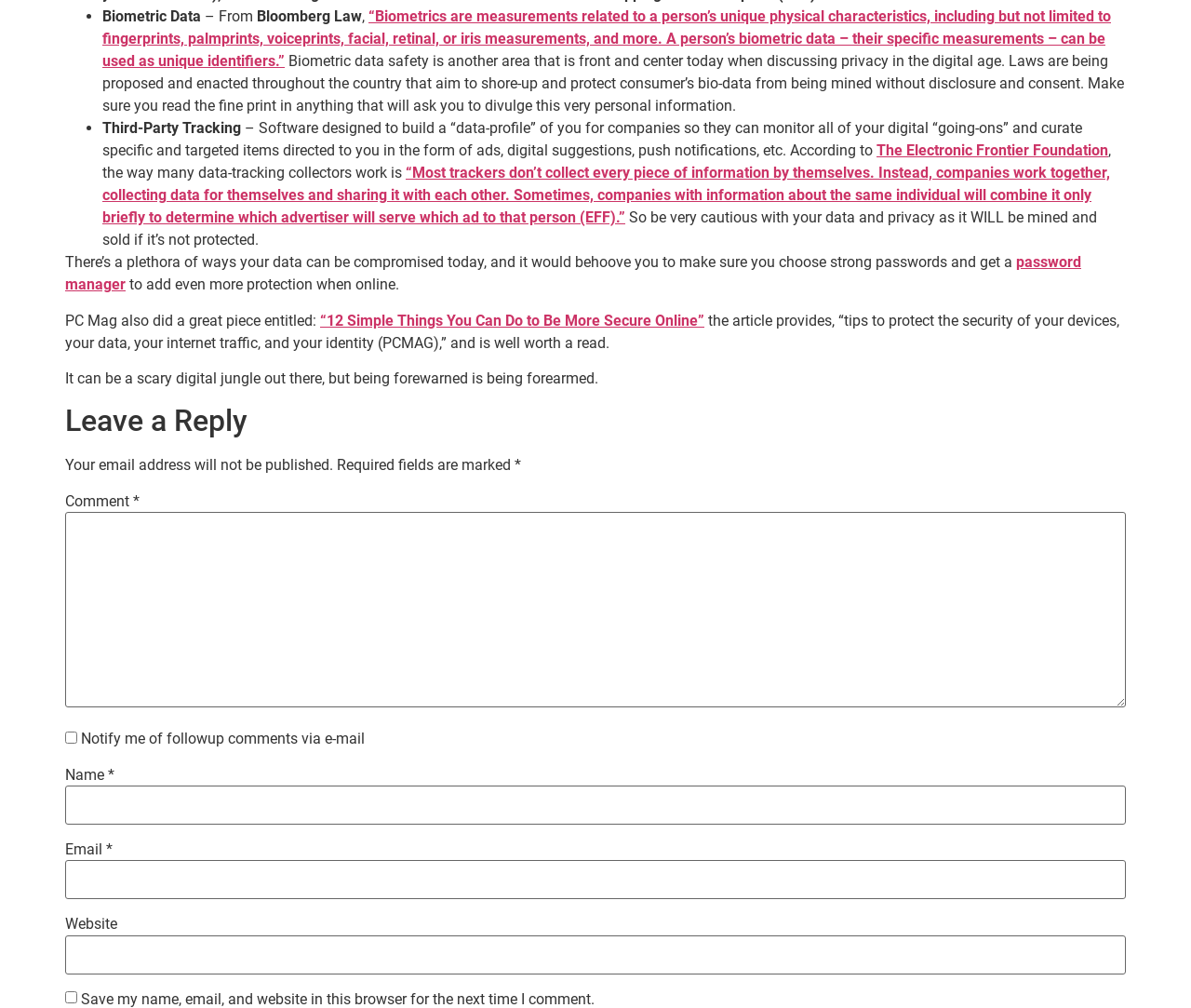Please specify the bounding box coordinates in the format (top-left x, top-left y, bottom-right x, bottom-right y), with all values as floating point numbers between 0 and 1. Identify the bounding box of the UI element described by: parent_node: Email * aria-describedby="email-notes" name="email"

[0.055, 0.853, 0.945, 0.892]